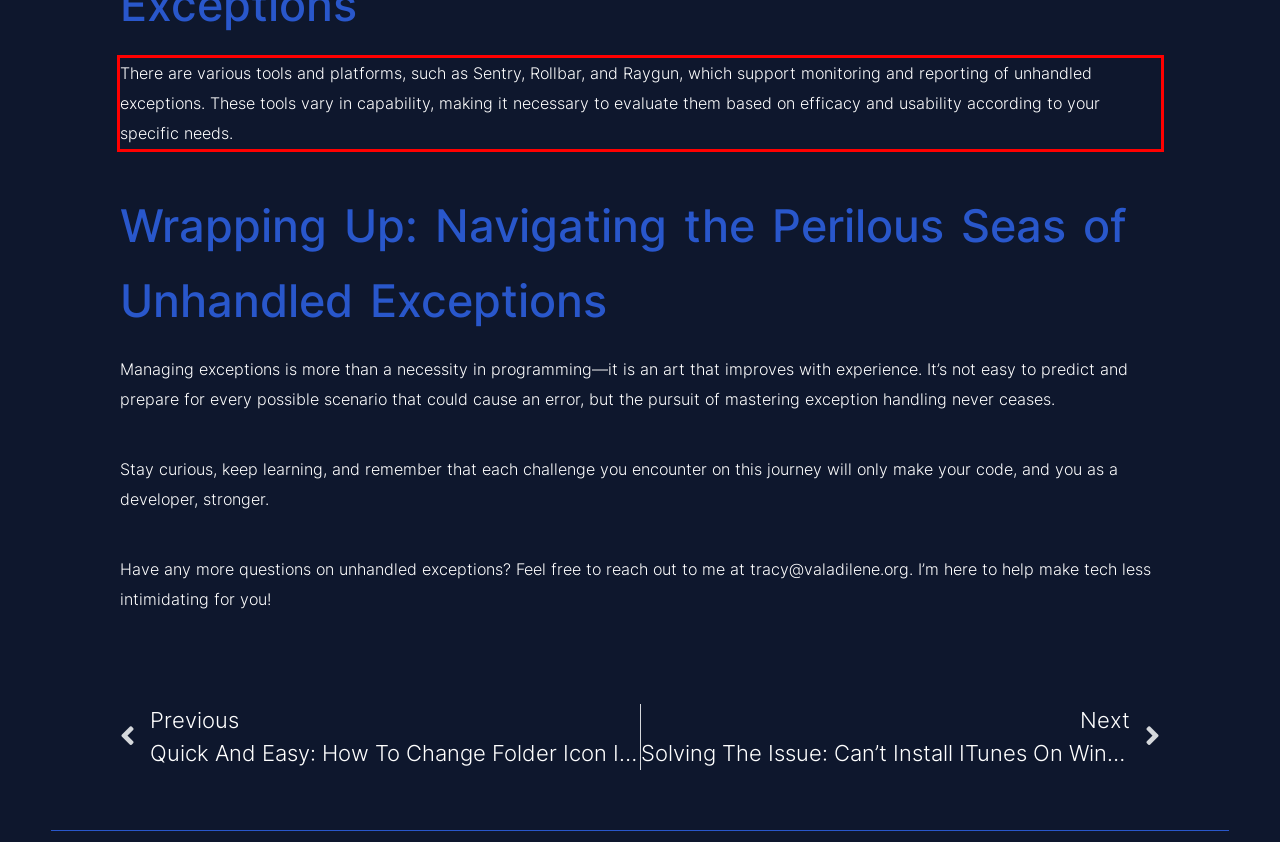Analyze the webpage screenshot and use OCR to recognize the text content in the red bounding box.

There are various tools and platforms, such as Sentry, Rollbar, and Raygun, which support monitoring and reporting of unhandled exceptions. These tools vary in capability, making it necessary to evaluate them based on efficacy and usability according to your specific needs.